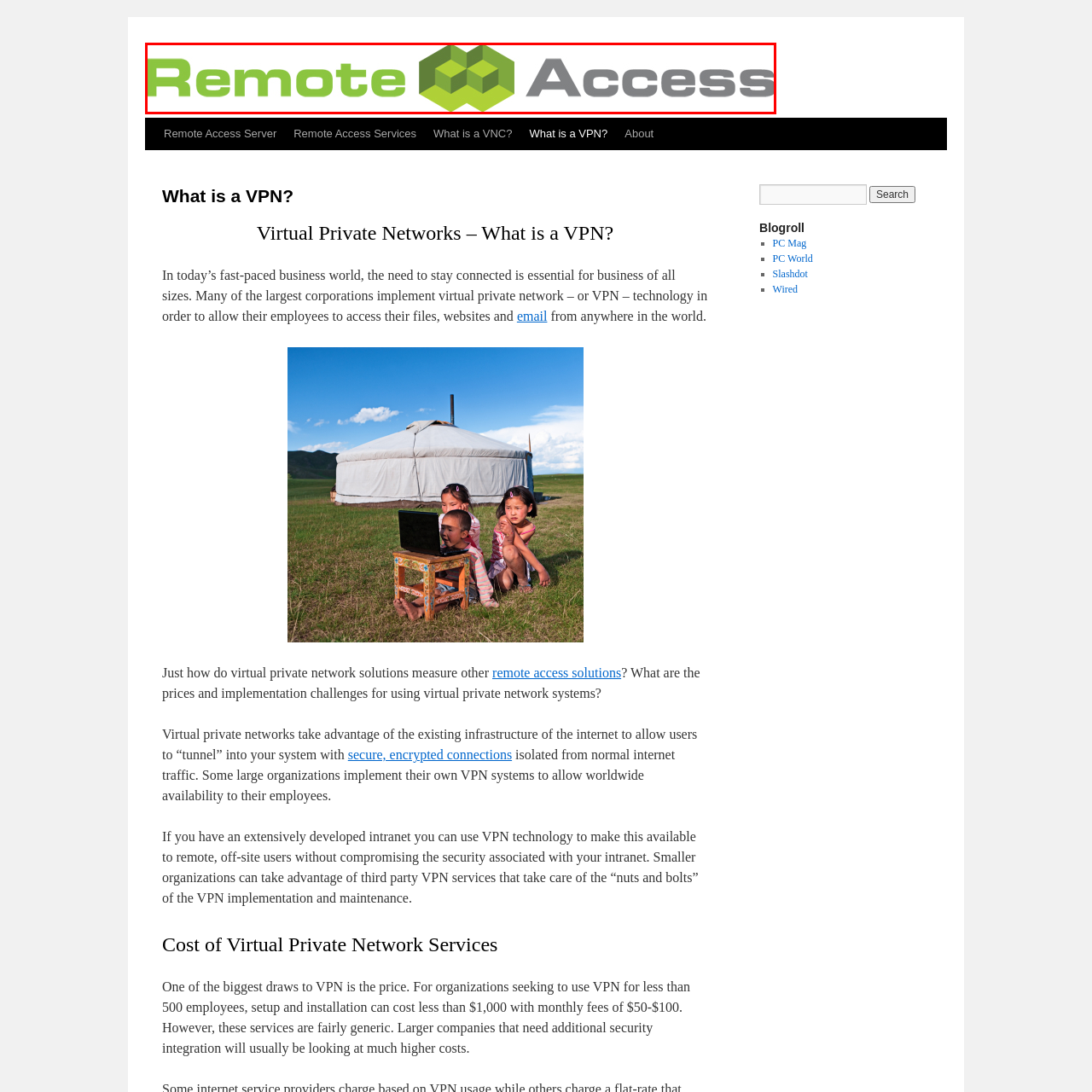Explain comprehensively what is shown in the image marked by the red outline.

The image features the logo of "Remote Access," prominently displaying the brand name in a modern typeface. The word "Remote" is styled in bold green letters, emphasizing the concept of connectivity and accessibility. Adjacent to it, the word "Access" is presented in gray, complementing the vibrant green while maintaining a professional aesthetic. The logo exhibits an abstract geometric design, consisting of interlocking hexagonal shapes in shades of green, symbolizing secure connections and network infrastructure integral to virtual private networks (VPNs). This visual representation aligns with the theme of facilitating remote access to corporate resources, a key component discussed in the context of VPN technology.